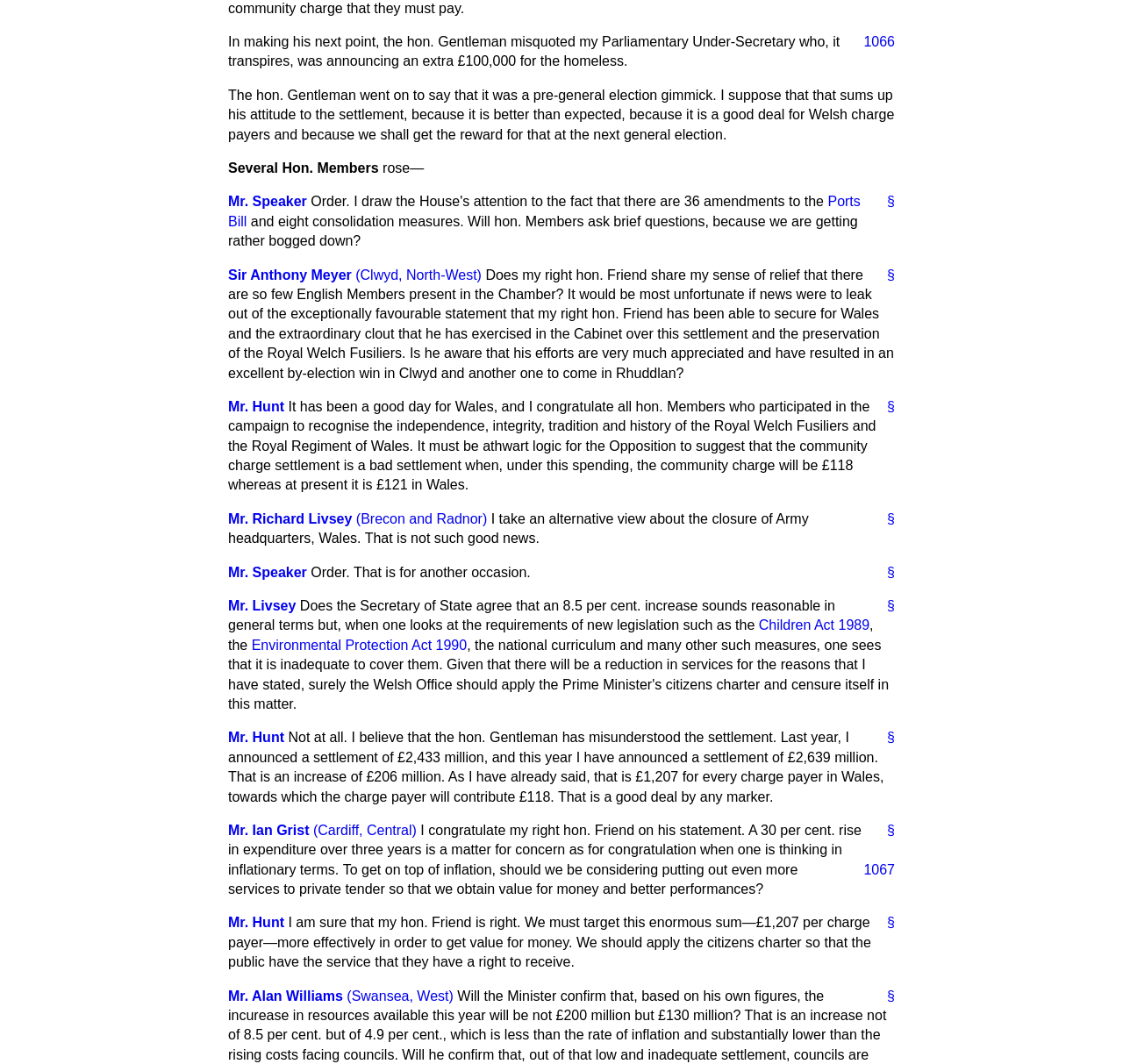Determine the bounding box coordinates of the region I should click to achieve the following instruction: "Click on '§'". Ensure the bounding box coordinates are four float numbers between 0 and 1, i.e., [left, top, right, bottom].

[0.777, 0.249, 0.797, 0.268]